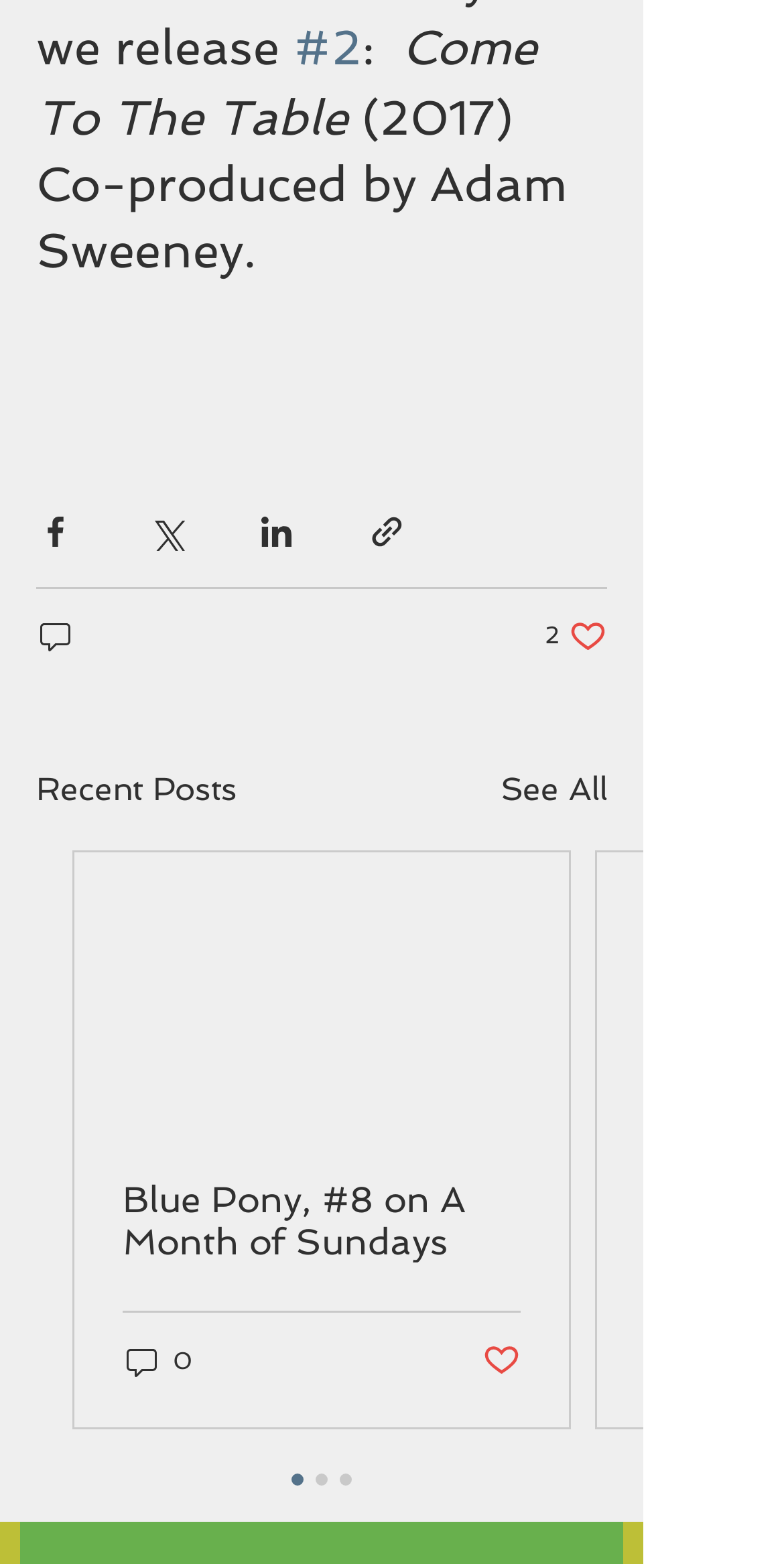Please identify the bounding box coordinates of the element's region that should be clicked to execute the following instruction: "Share via Facebook". The bounding box coordinates must be four float numbers between 0 and 1, i.e., [left, top, right, bottom].

[0.046, 0.328, 0.095, 0.352]